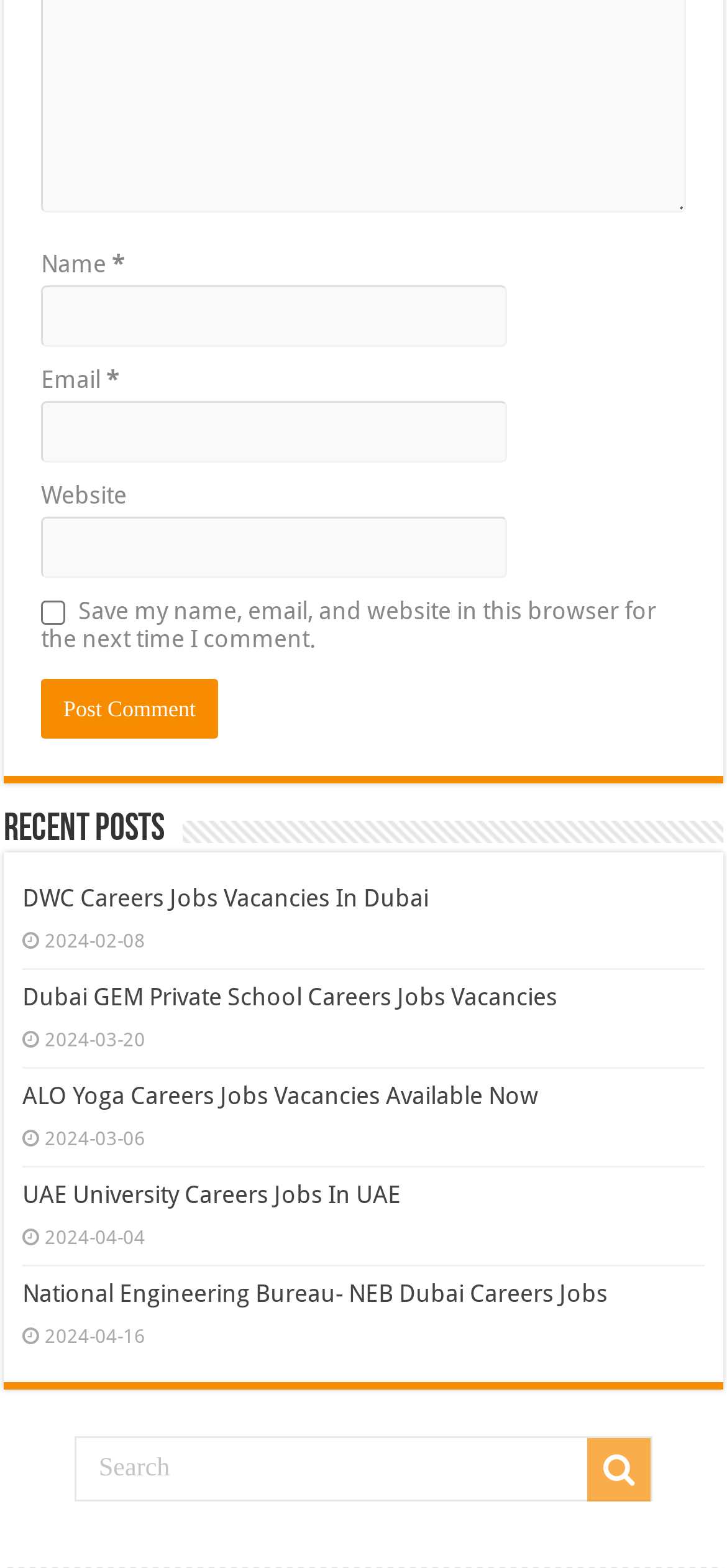What is the format of the dates listed on this webpage?
Please give a detailed and elaborate answer to the question.

The dates listed on the webpage, such as '2024-02-08' and '2024-03-20', follow the format of year-month-day, which is commonly represented as YYYY-MM-DD.